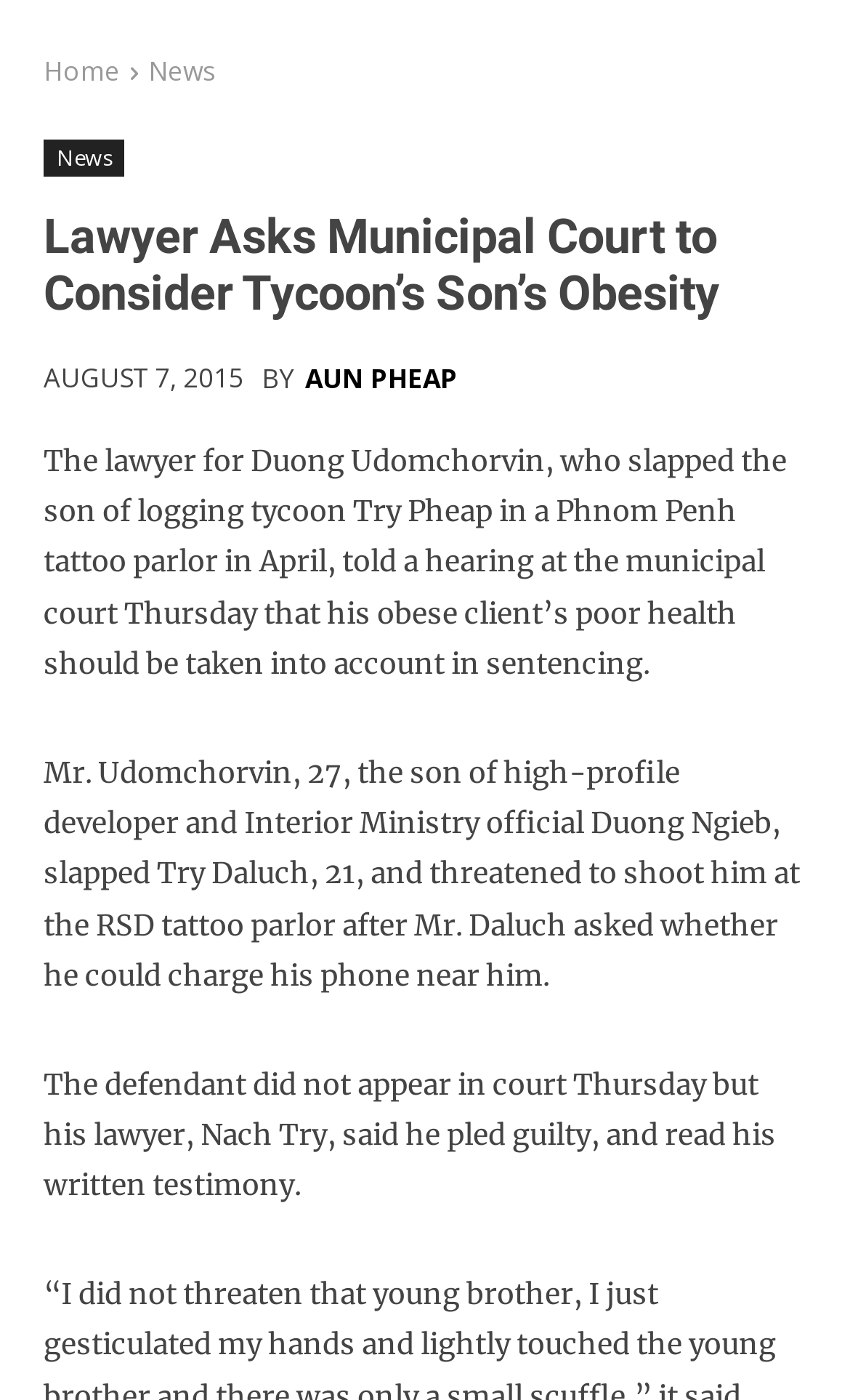Find and provide the bounding box coordinates for the UI element described with: "Aun Pheap".

[0.359, 0.261, 0.538, 0.28]